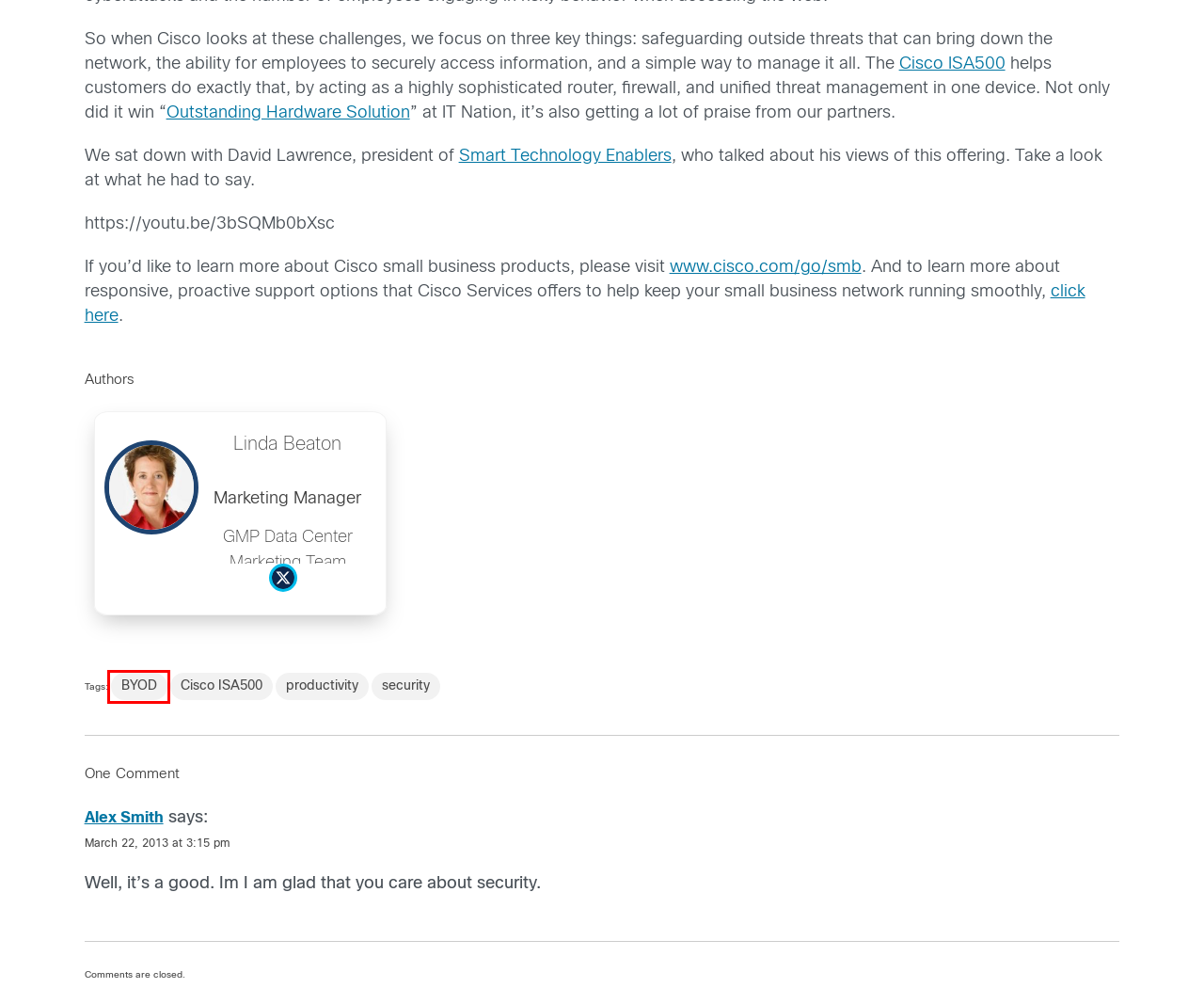Examine the screenshot of a webpage featuring a red bounding box and identify the best matching webpage description for the new page that results from clicking the element within the box. Here are the options:
A. Cisco Blogs
B. IT Support in Ventura County | Smart Technology Enablers, Inc.
C. BYOD - Cisco Blogs
D. security - Cisco Blogs
E. Cisco Small and Medium Business Technology Solutions - Cisco
F. Cisco ISA500 - Cisco Blogs
G. productivity - Cisco Blogs
H. Linda Beaton, Author at Cisco Blogs

C